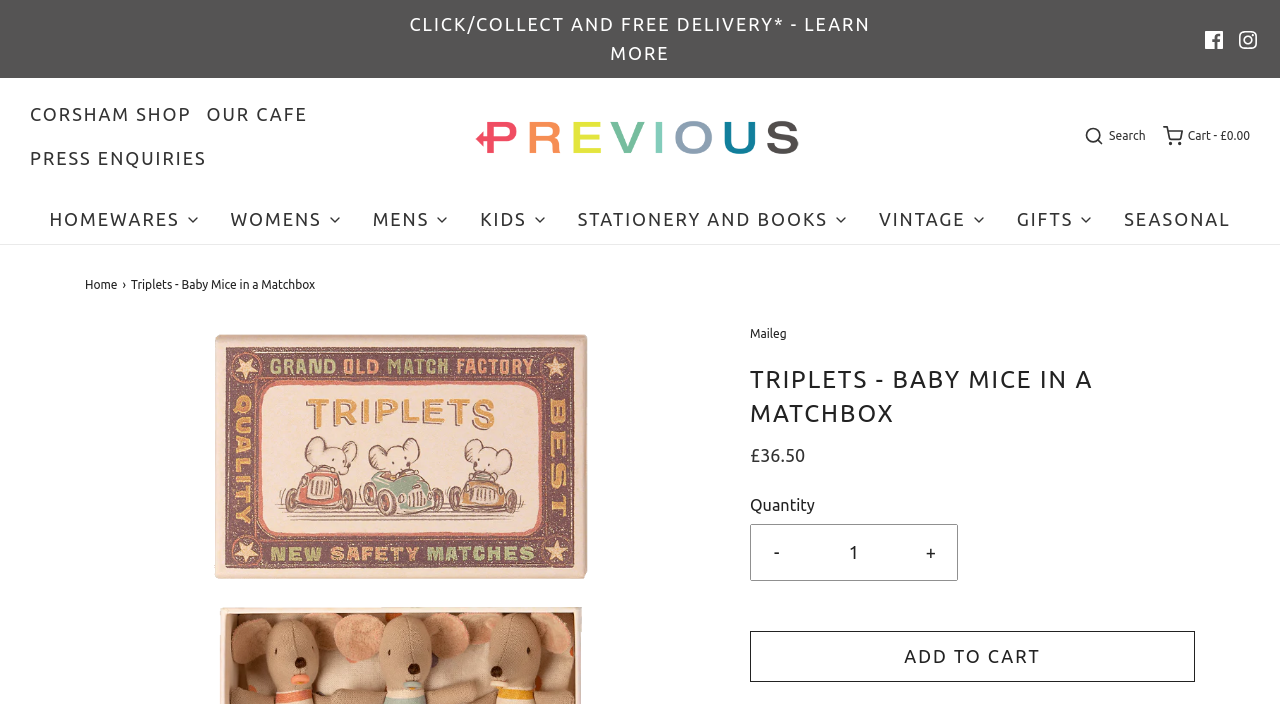Locate the bounding box coordinates of the element I should click to achieve the following instruction: "Visit Corsham Shop".

[0.023, 0.142, 0.15, 0.183]